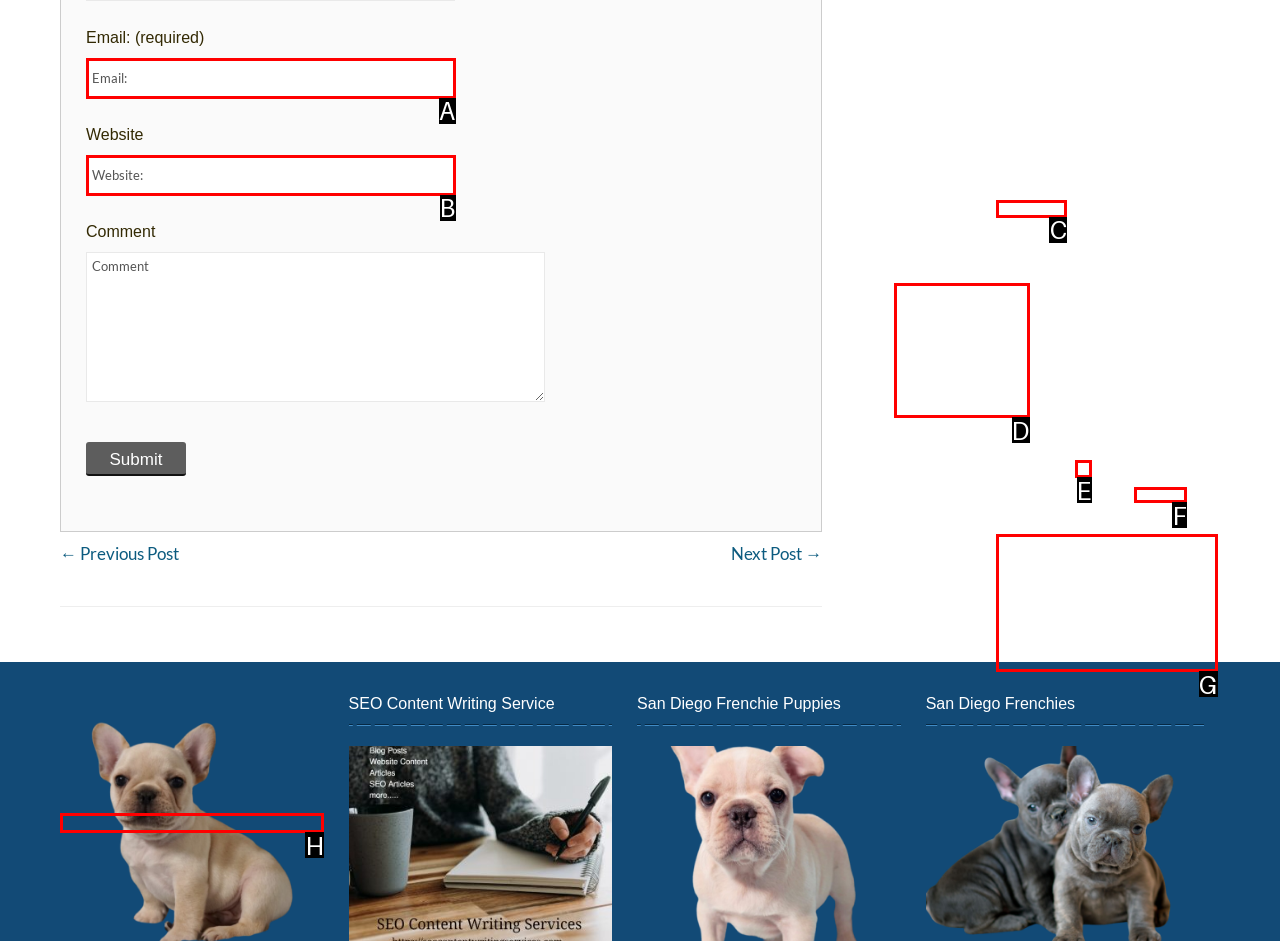What option should I click on to execute the task: Check out Top 10 Best French Bulldog Breeders San Diego? Give the letter from the available choices.

H